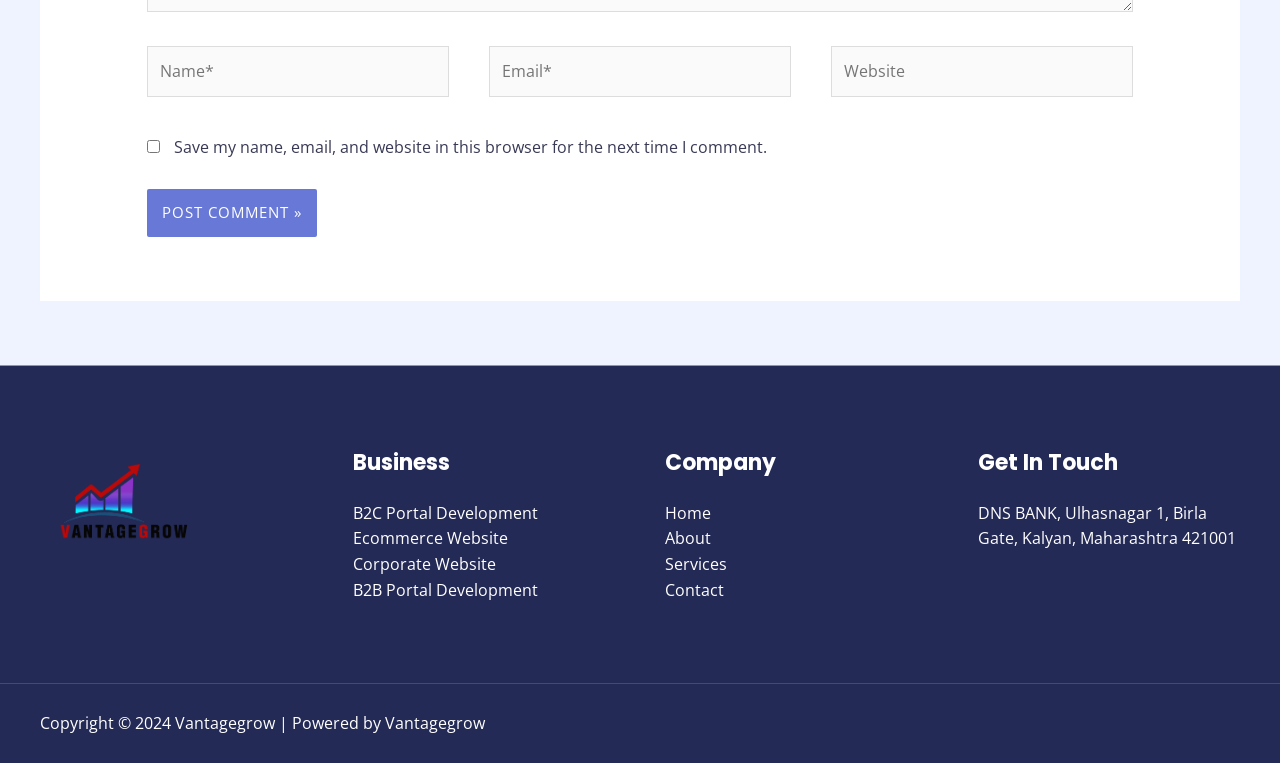Please identify the bounding box coordinates of the area that needs to be clicked to fulfill the following instruction: "Visit the B2C Portal Development page."

[0.275, 0.658, 0.42, 0.687]